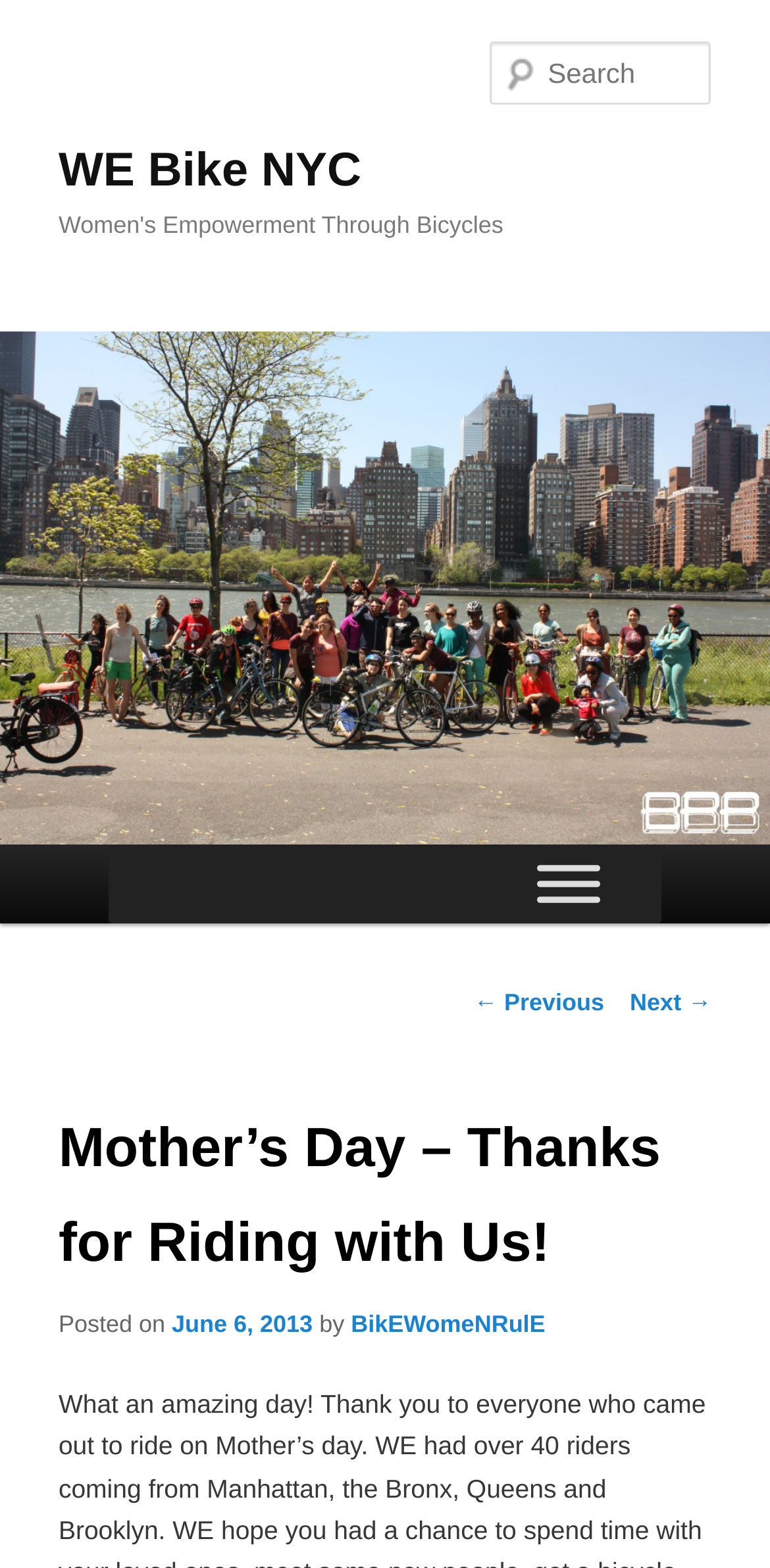Please provide the bounding box coordinates for the element that needs to be clicked to perform the following instruction: "Search for something". The coordinates should be given as four float numbers between 0 and 1, i.e., [left, top, right, bottom].

[0.637, 0.027, 0.924, 0.067]